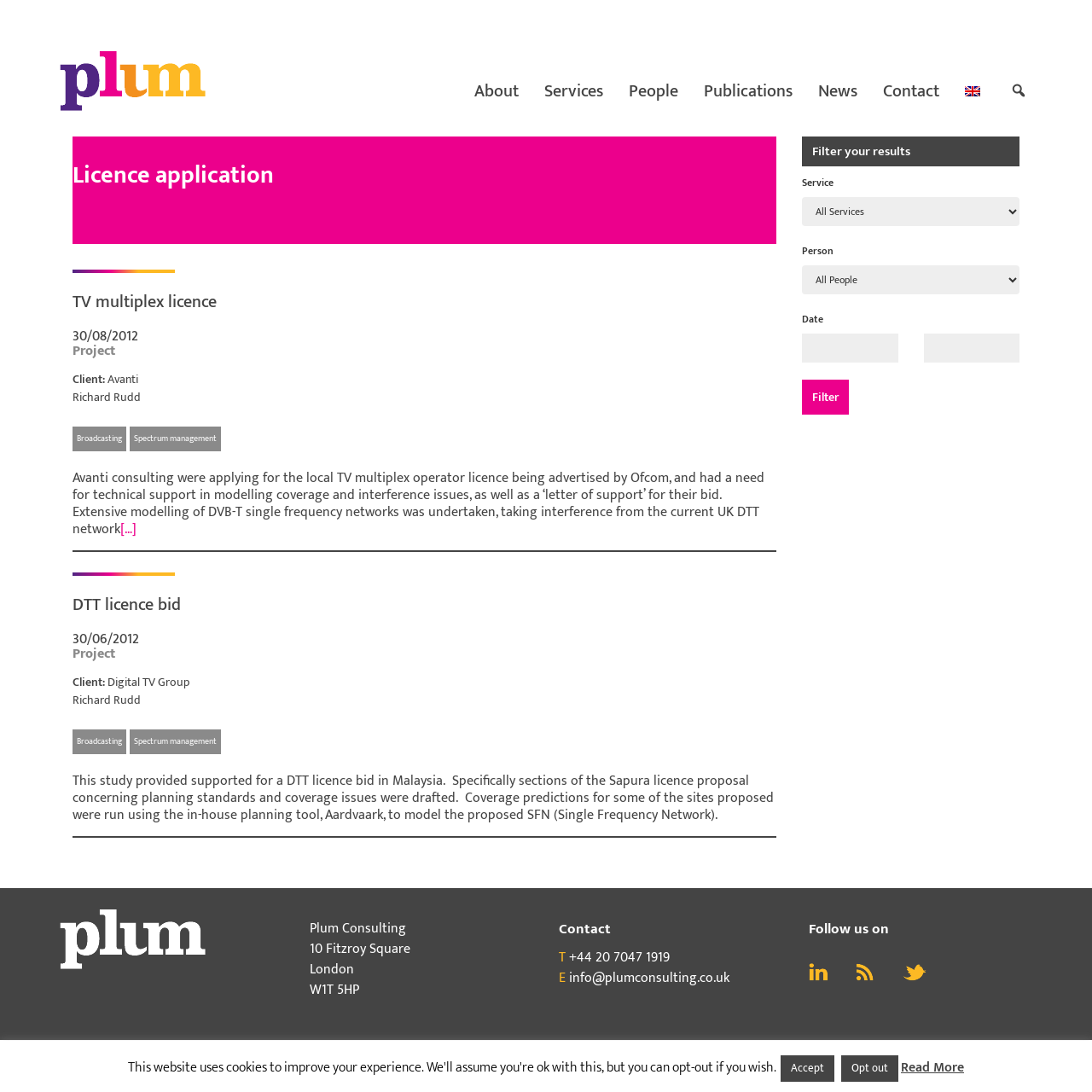Based on the image, please elaborate on the answer to the following question:
How many licence applications are listed on the webpage?

There are two licence applications listed on the webpage, which are 'TV multiplex licence' and 'DTT licence bid'. These can be found in the main content section of the webpage.